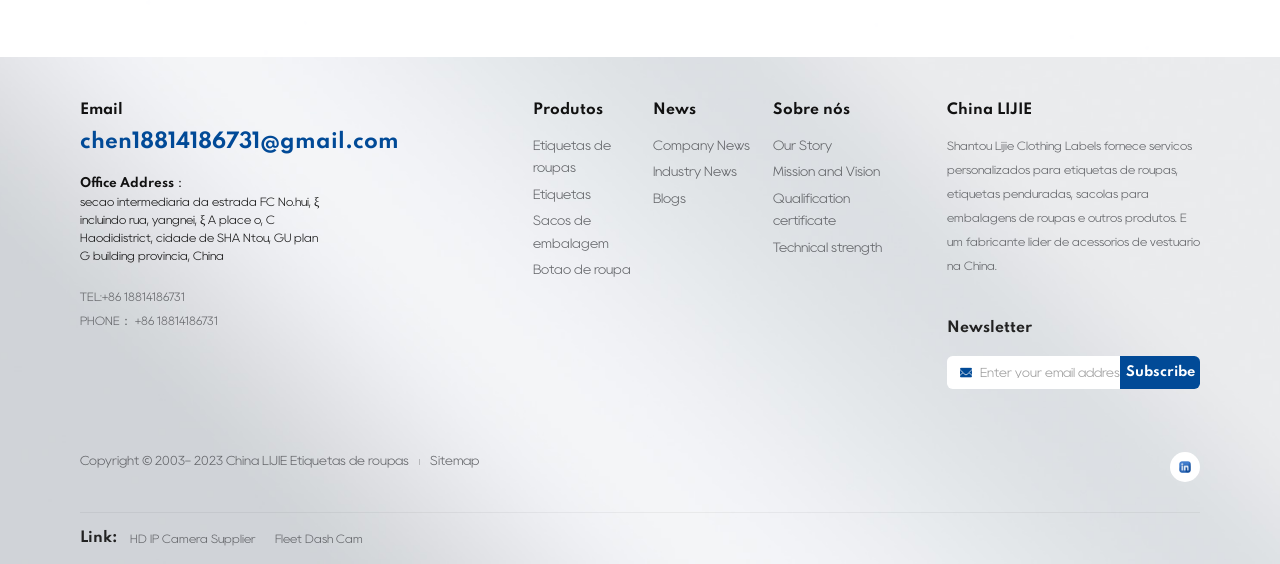Refer to the screenshot and give an in-depth answer to this question: What is the company's name?

The company's name can be found at the top of the webpage, which is displayed as a static text with the text 'China LIJIE'.